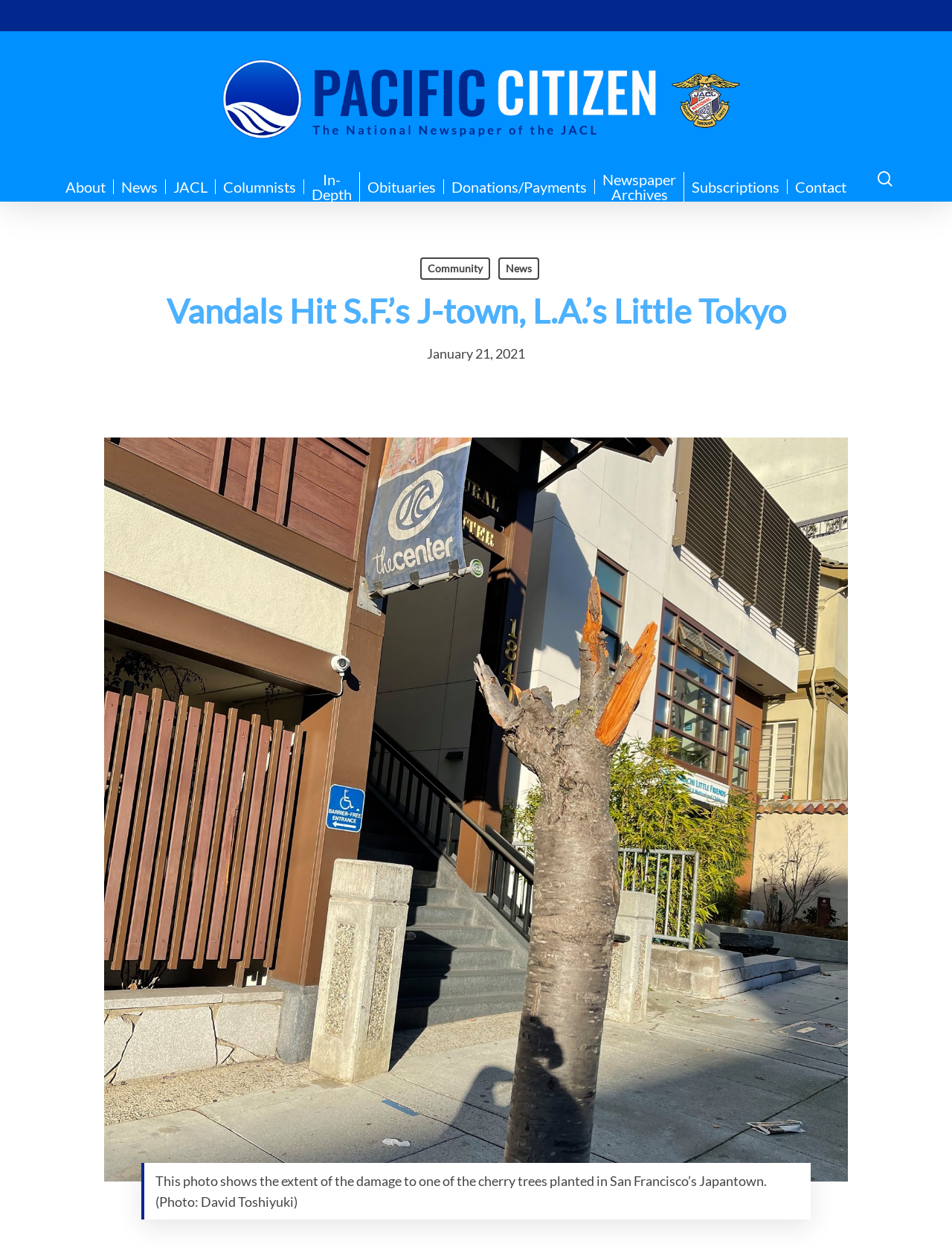Extract the primary header of the webpage and generate its text.

Vandals Hit S.F.’s J-town, L.A.’s Little Tokyo